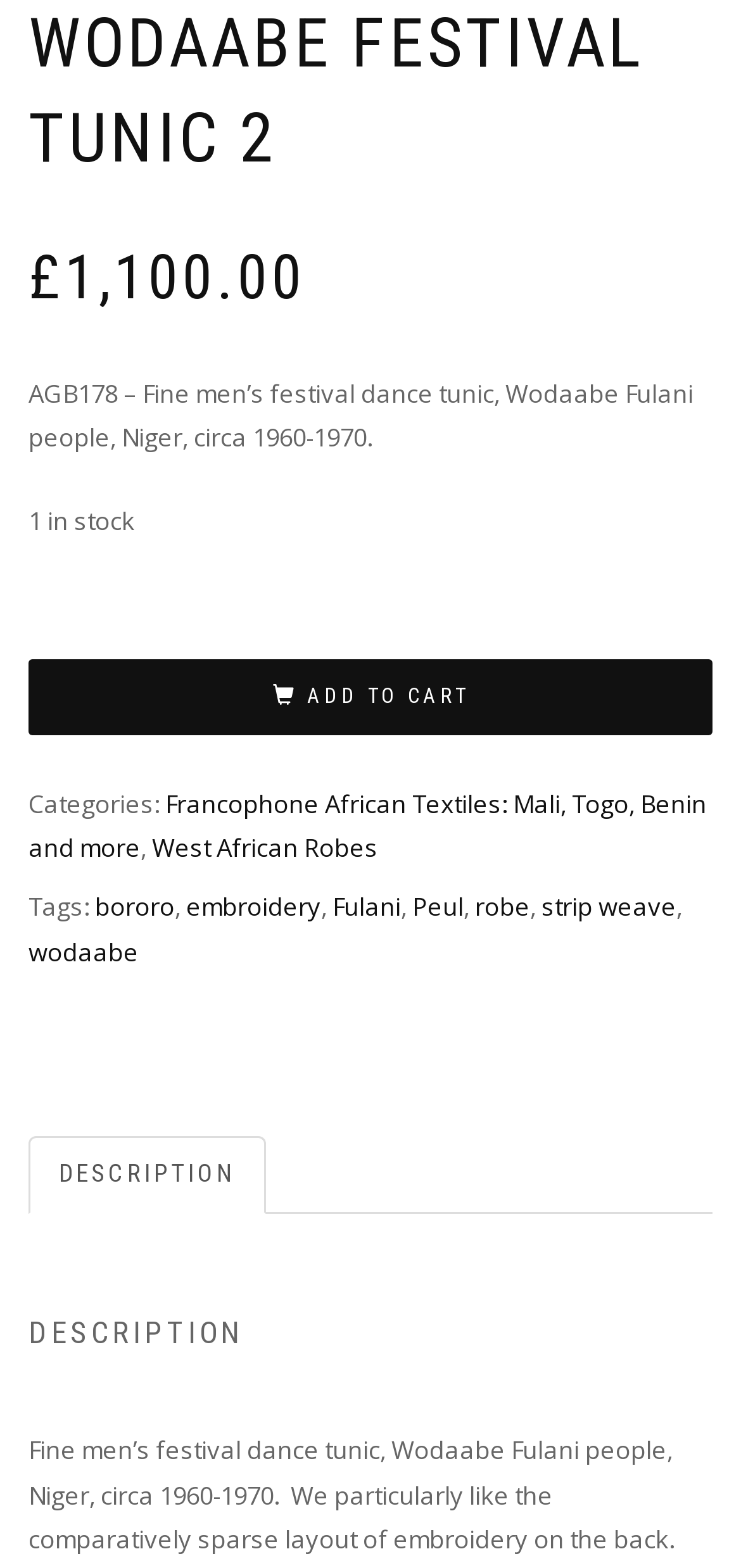Using details from the image, please answer the following question comprehensively:
What is the price of the item?

The price of the item is mentioned at the top of the webpage, next to the '£' symbol, which is £1,100.00.